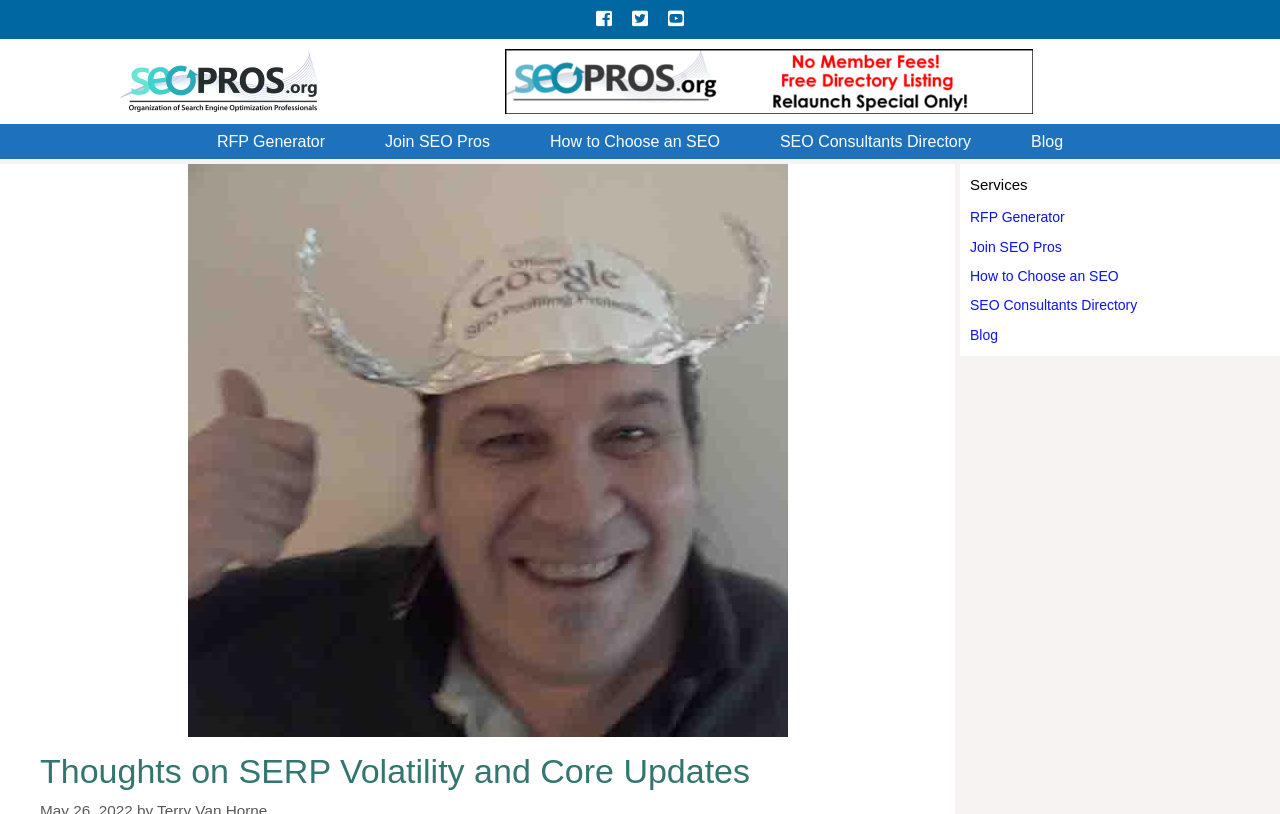Find the bounding box coordinates of the area to click in order to follow the instruction: "Explore the SEO Consultants Directory".

[0.586, 0.152, 0.782, 0.195]